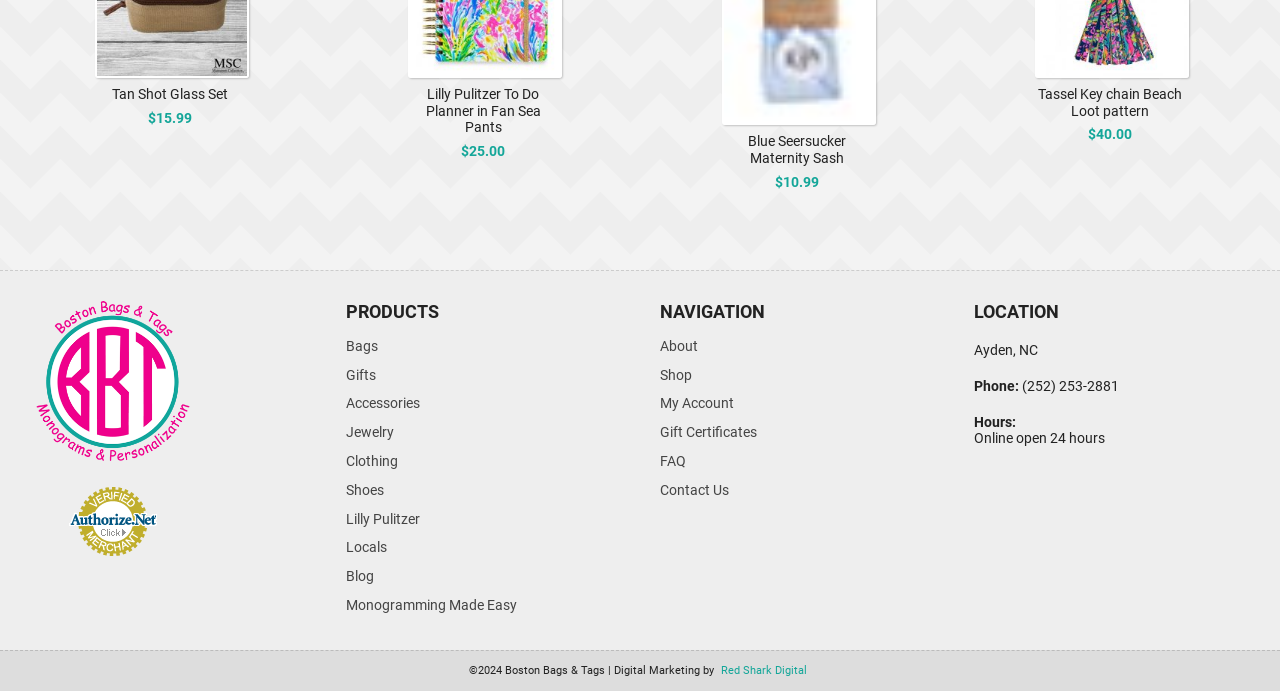Please provide a comprehensive answer to the question based on the screenshot: What is the phone number of Boston Bags & Tags?

The phone number of Boston Bags & Tags can be found in the StaticText element with the text '(252) 253-2881' next to the 'Phone:' label under the 'LOCATION' heading.